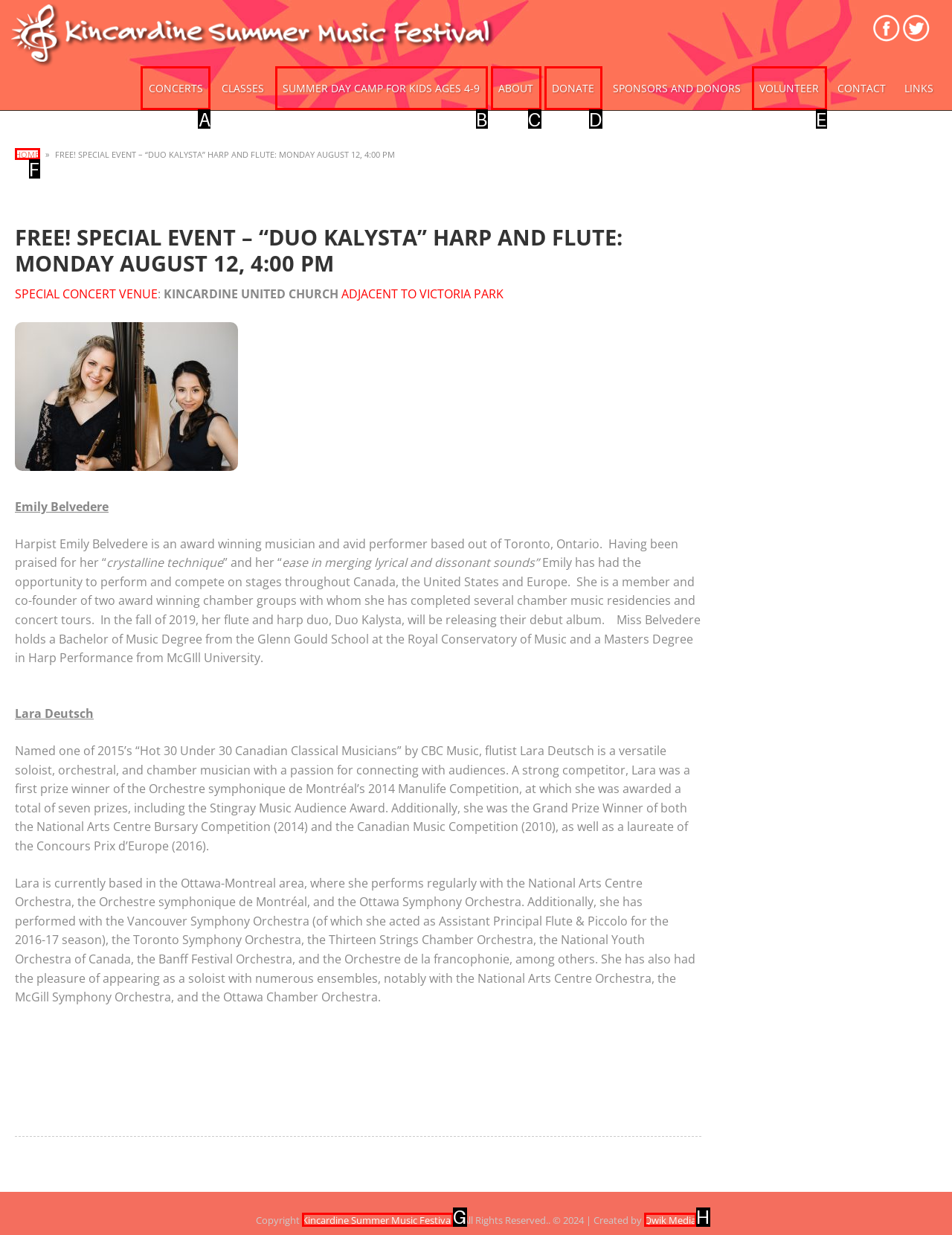For the task: Click on the 'CONCERTS' link, identify the HTML element to click.
Provide the letter corresponding to the right choice from the given options.

A